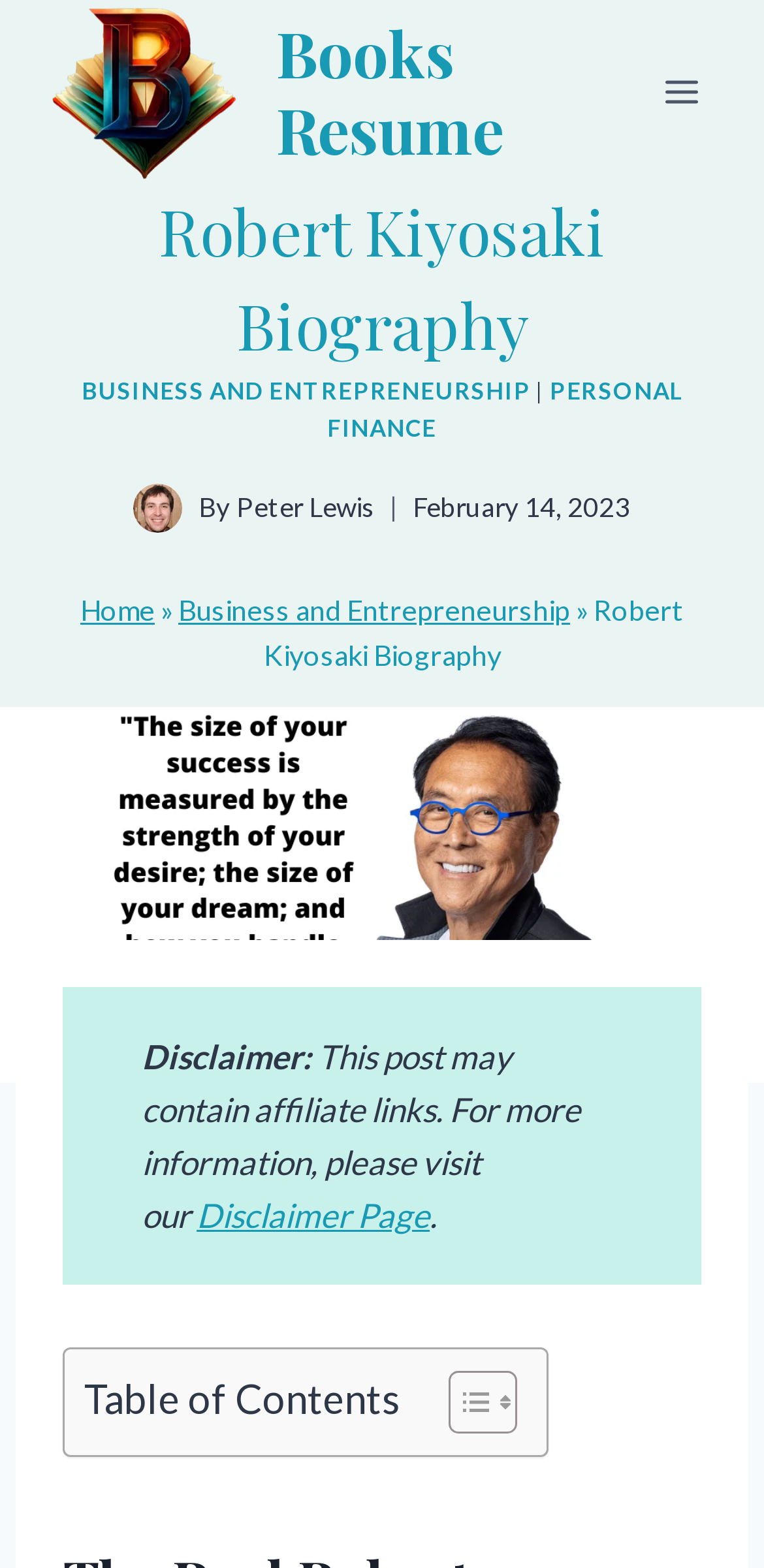Please identify the bounding box coordinates of the clickable area that will fulfill the following instruction: "Open the menu". The coordinates should be in the format of four float numbers between 0 and 1, i.e., [left, top, right, bottom].

[0.844, 0.039, 0.938, 0.078]